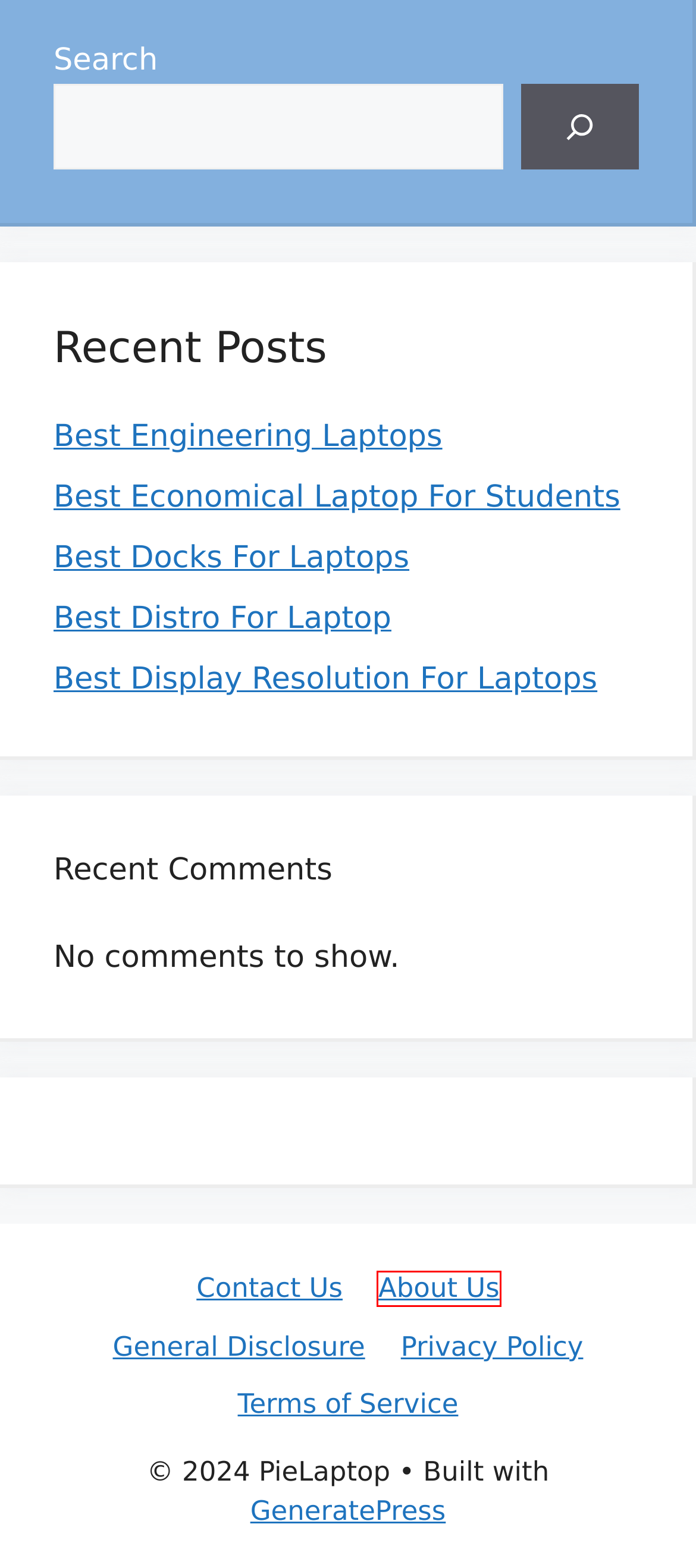Check out the screenshot of a webpage with a red rectangle bounding box. Select the best fitting webpage description that aligns with the new webpage after clicking the element inside the bounding box. Here are the candidates:
A. Best Display Resolution For Laptops - PieLaptop
B. Best Engineering Laptops - PieLaptop
C. About Us - PieLaptop
D. Best Distro For Laptop - PieLaptop
E. Best Docks For Laptops - PieLaptop
F. Terms of Service - PieLaptop
G. Privacy Policy - PieLaptop
H. General Disclosure - PieLaptop

C